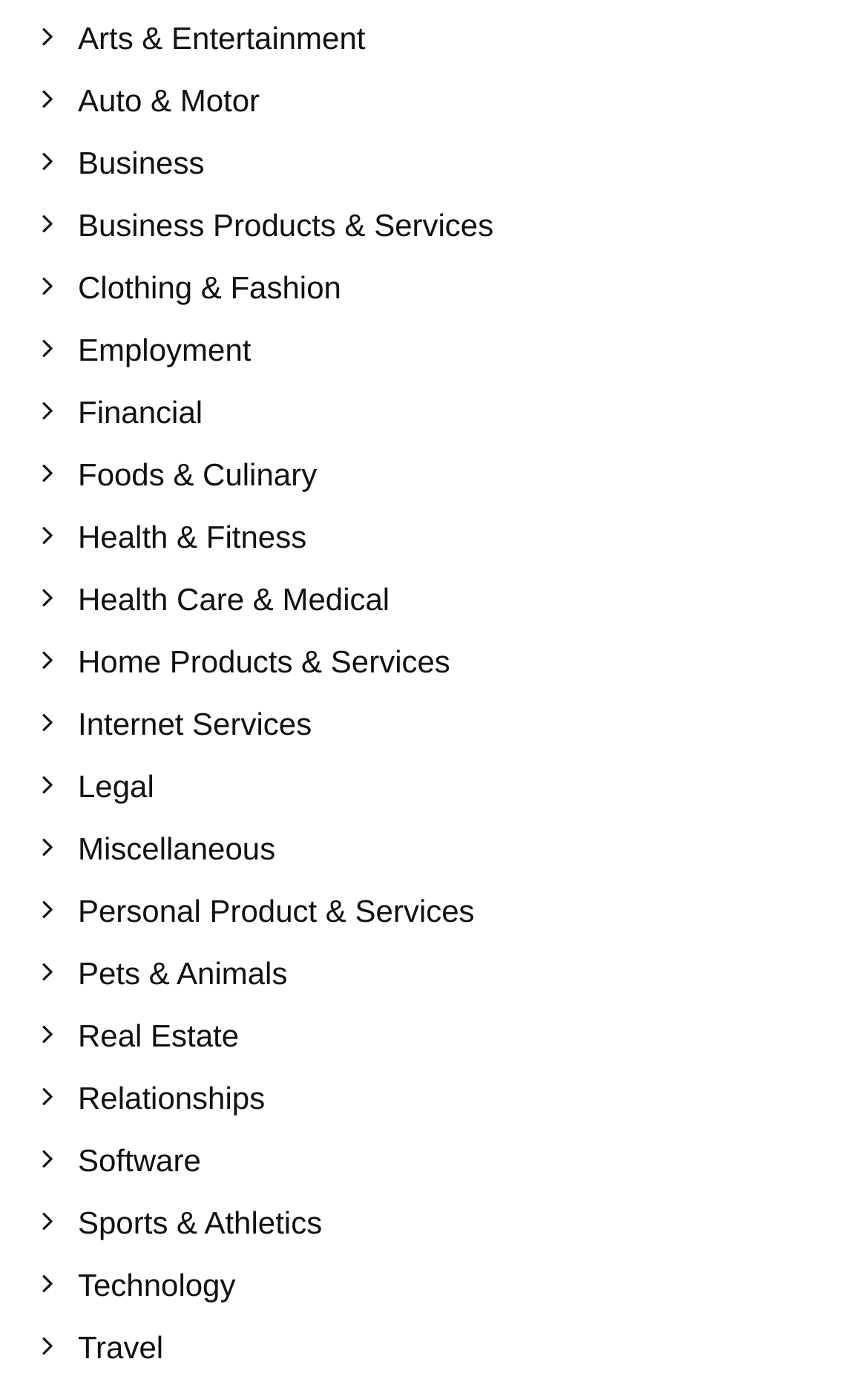Locate the bounding box coordinates of the clickable region to complete the following instruction: "Browse 'Company News' category."

None